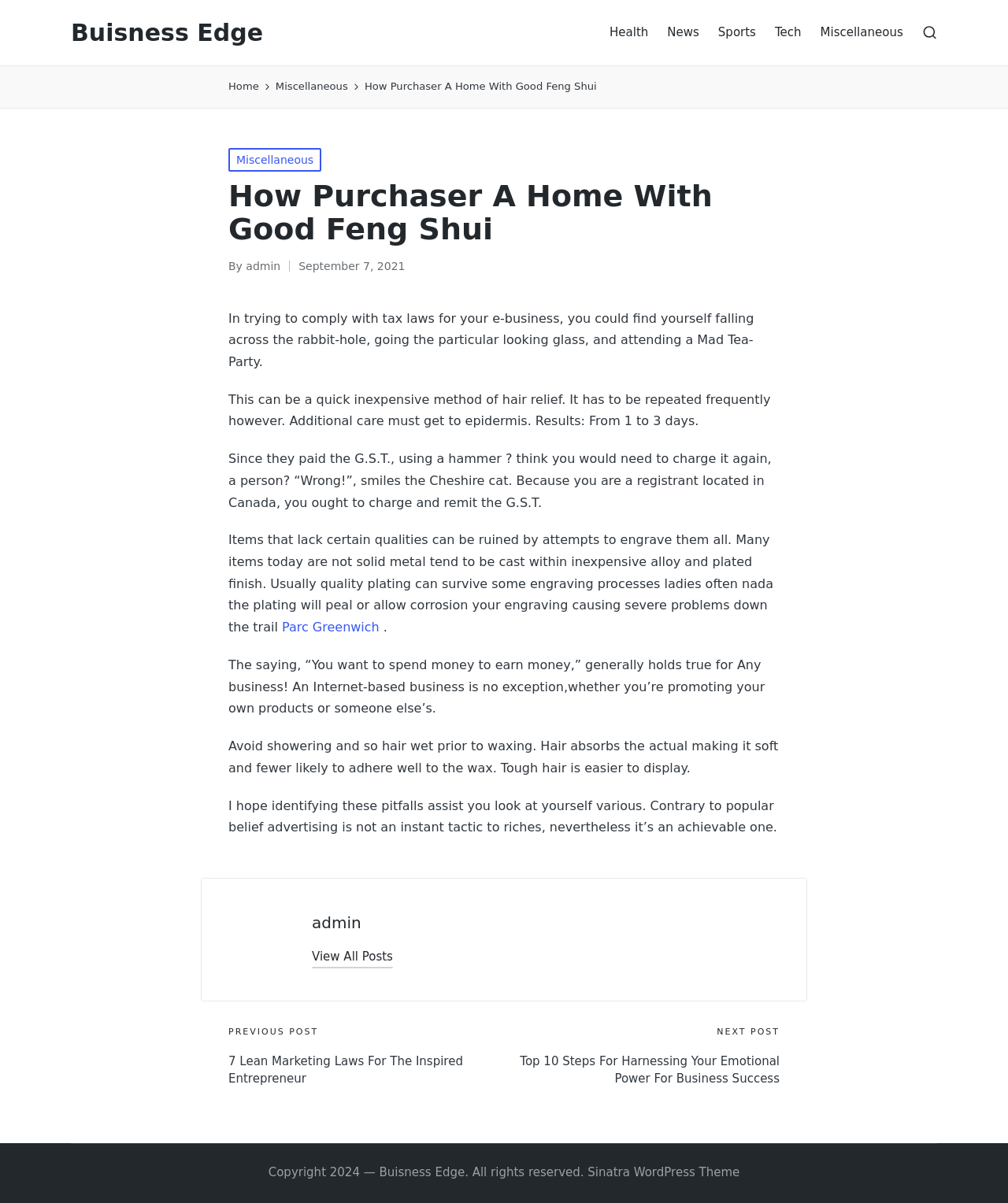Show the bounding box coordinates for the HTML element described as: "admin".

[0.309, 0.759, 0.358, 0.775]